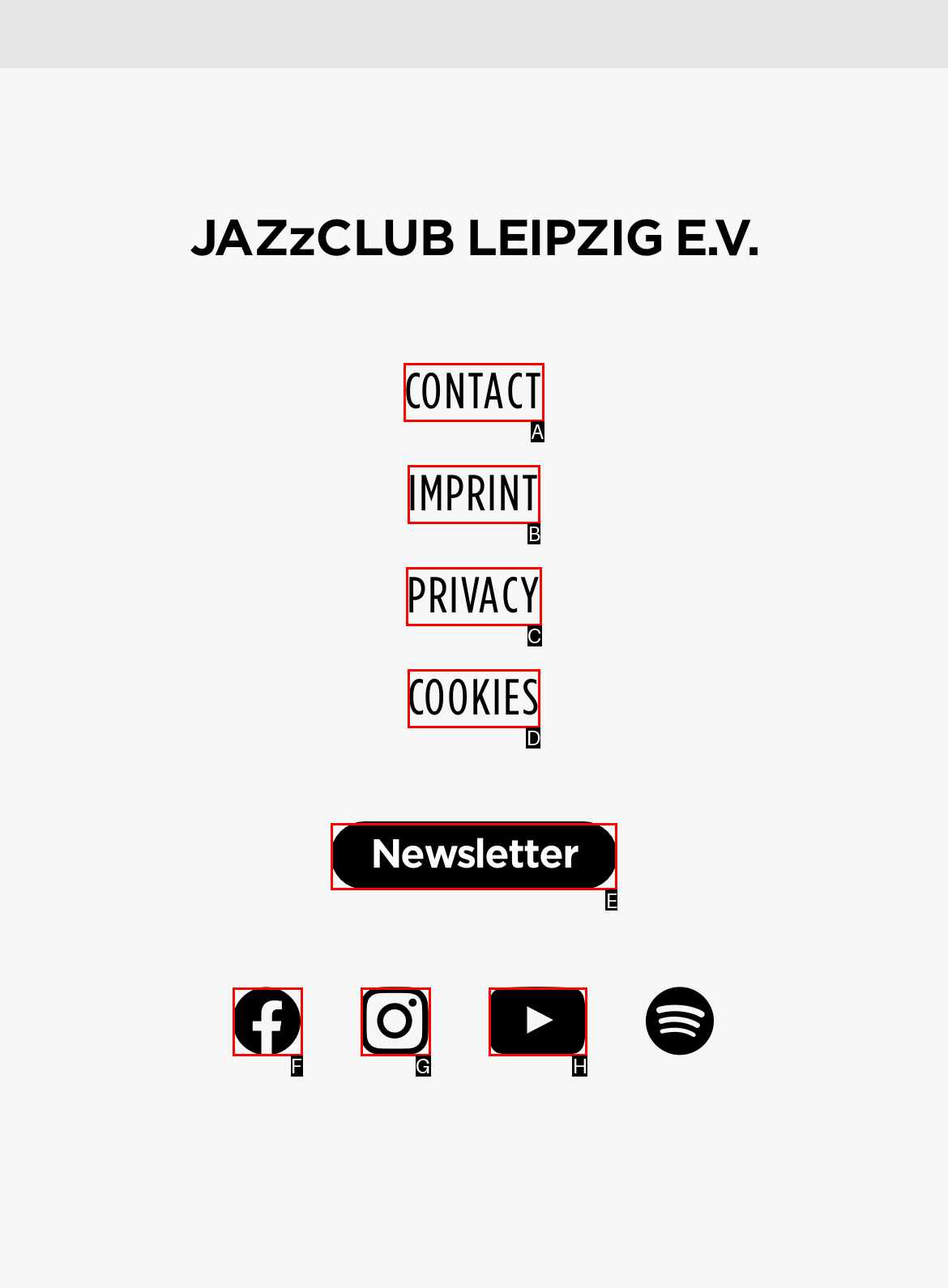Identify the correct choice to execute this task: subscribe to the newsletter
Respond with the letter corresponding to the right option from the available choices.

E